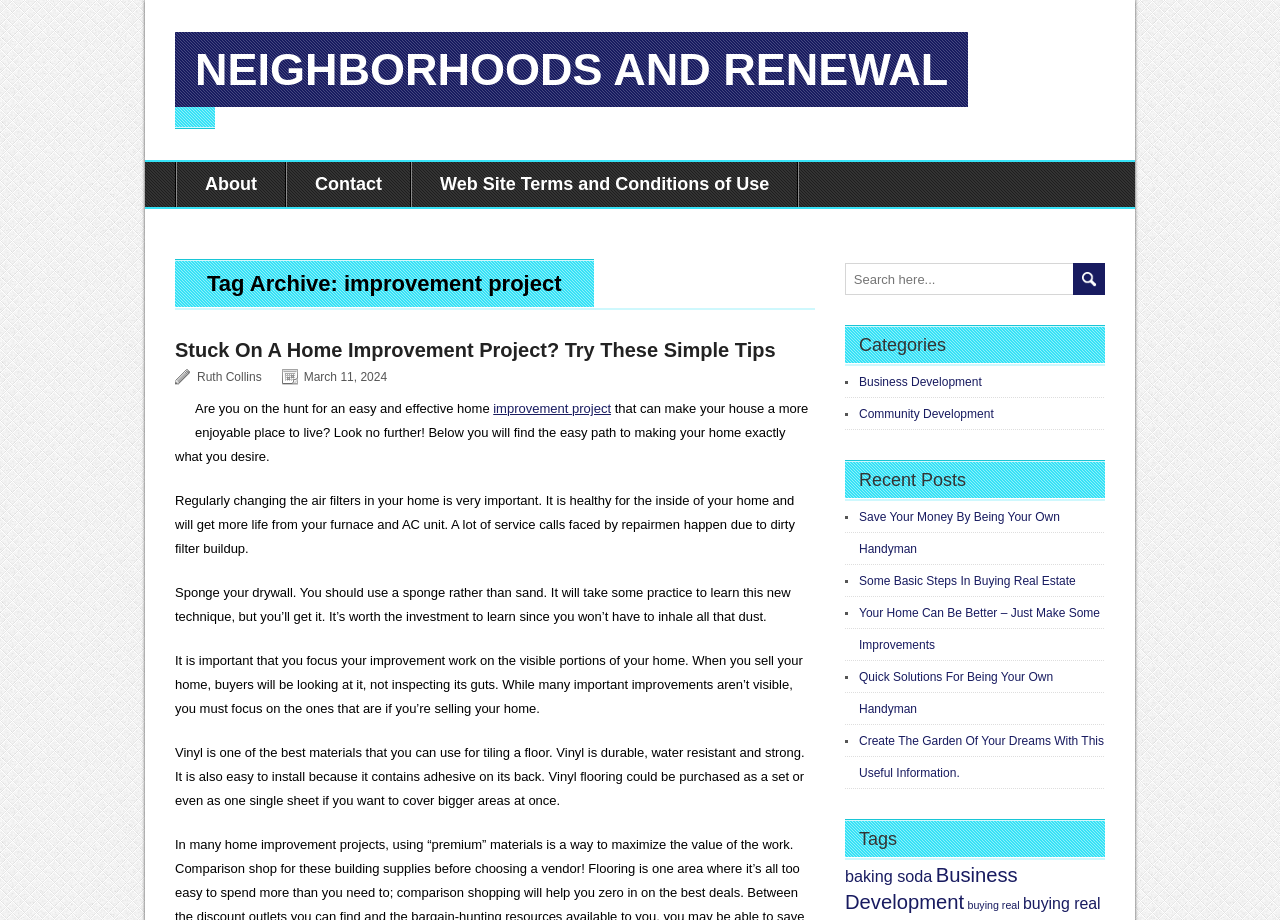Identify and provide the main heading of the webpage.

Tag Archive: improvement project